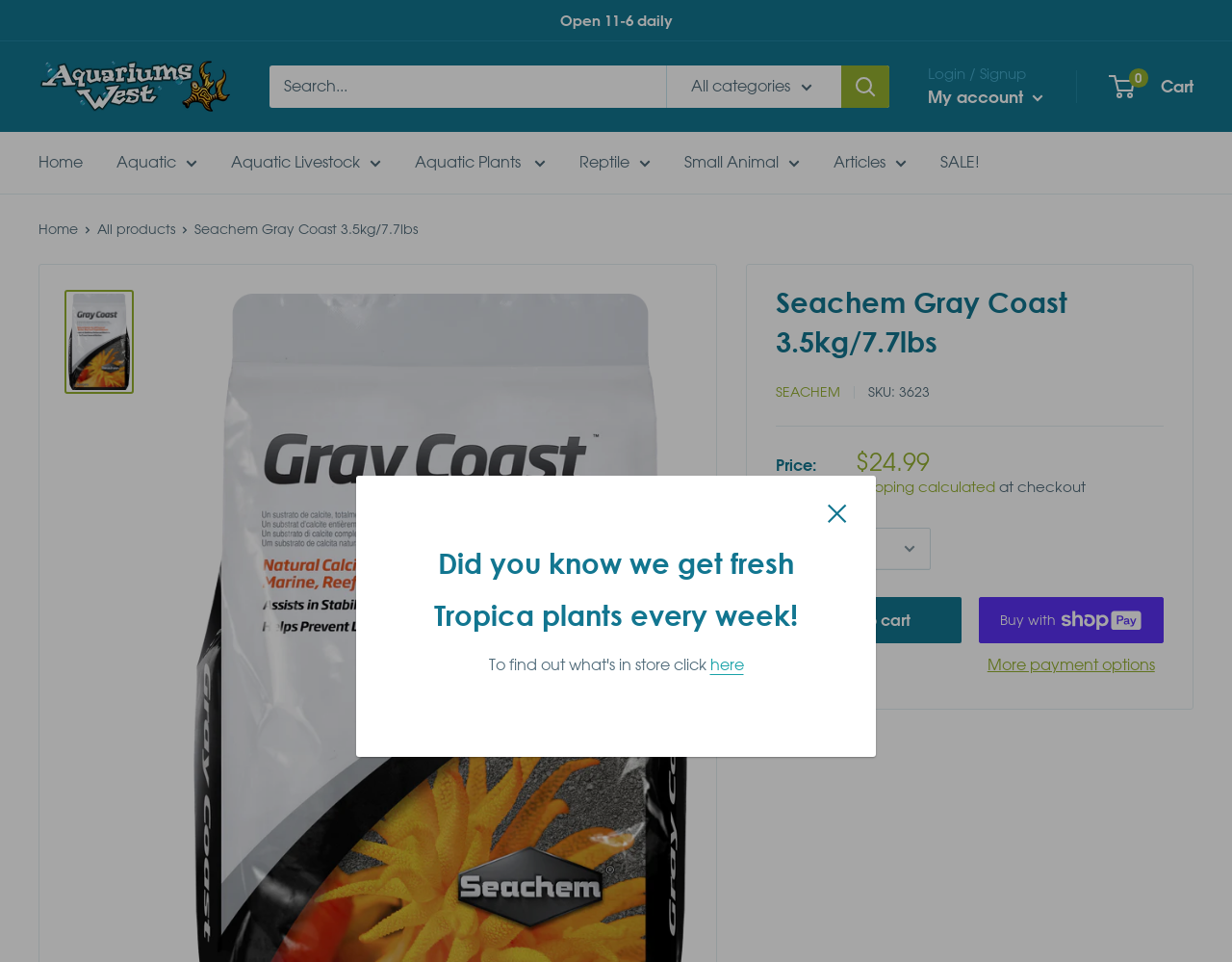Find and provide the bounding box coordinates for the UI element described here: "Buy now with ShopPayBuy with". The coordinates should be given as four float numbers between 0 and 1: [left, top, right, bottom].

[0.794, 0.621, 0.945, 0.669]